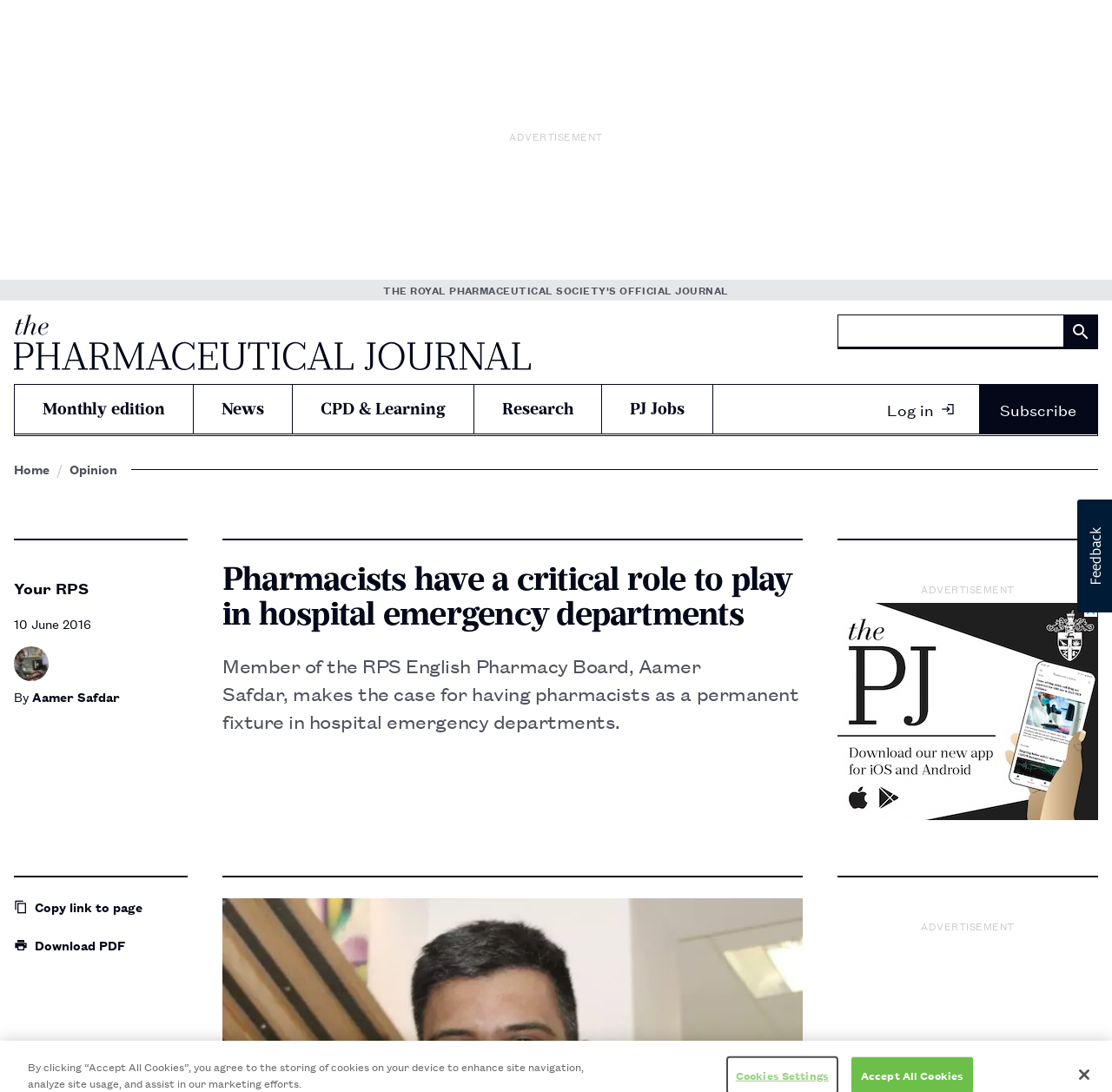Identify the bounding box coordinates of the clickable region required to complete the instruction: "Copy link to page". The coordinates should be given as four float numbers within the range of 0 and 1, i.e., [left, top, right, bottom].

[0.012, 0.823, 0.169, 0.839]